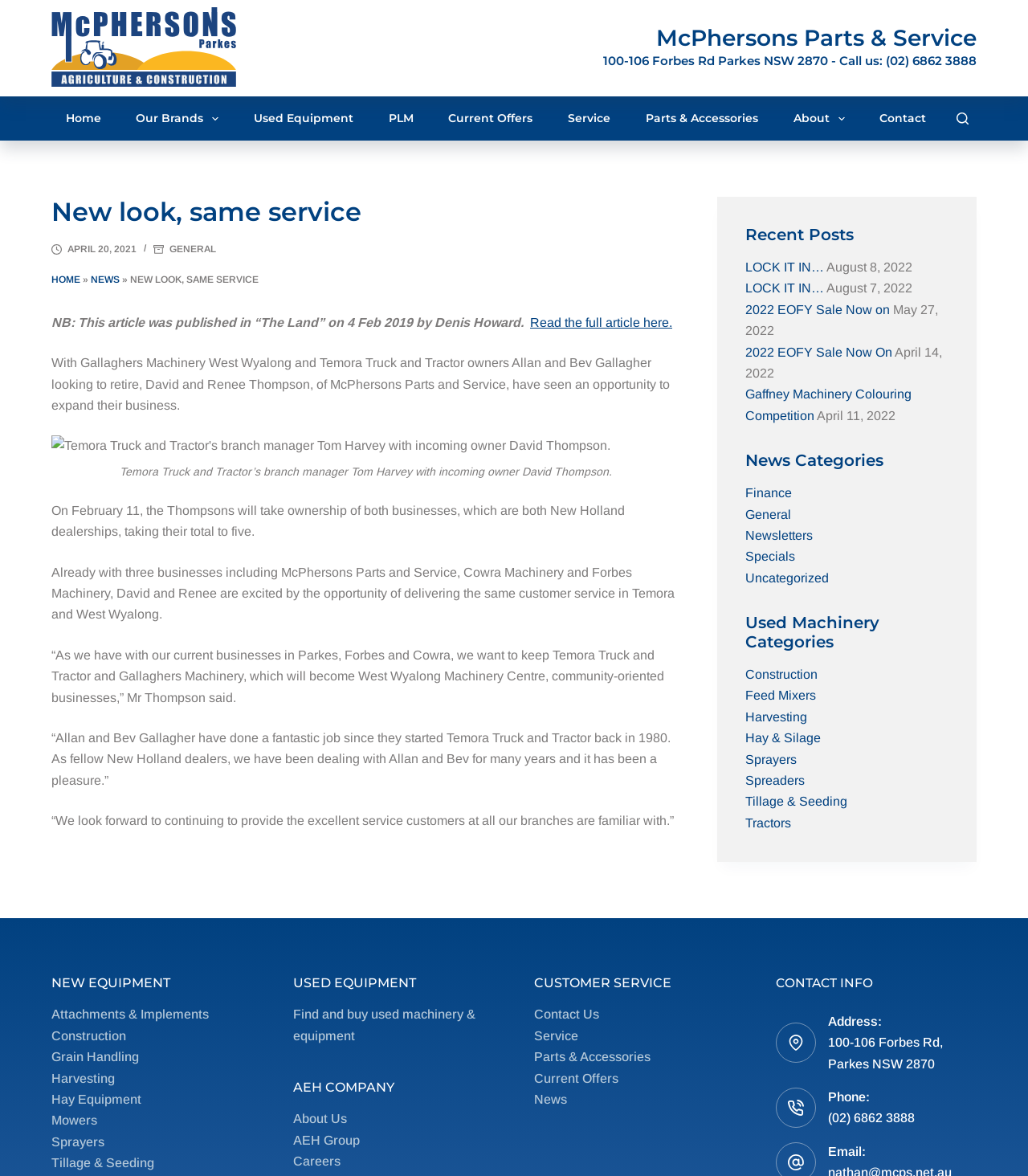Provide the bounding box coordinates of the section that needs to be clicked to accomplish the following instruction: "Read the full article about 'NEW LOOK, SAME SERVICE'."

[0.516, 0.268, 0.654, 0.28]